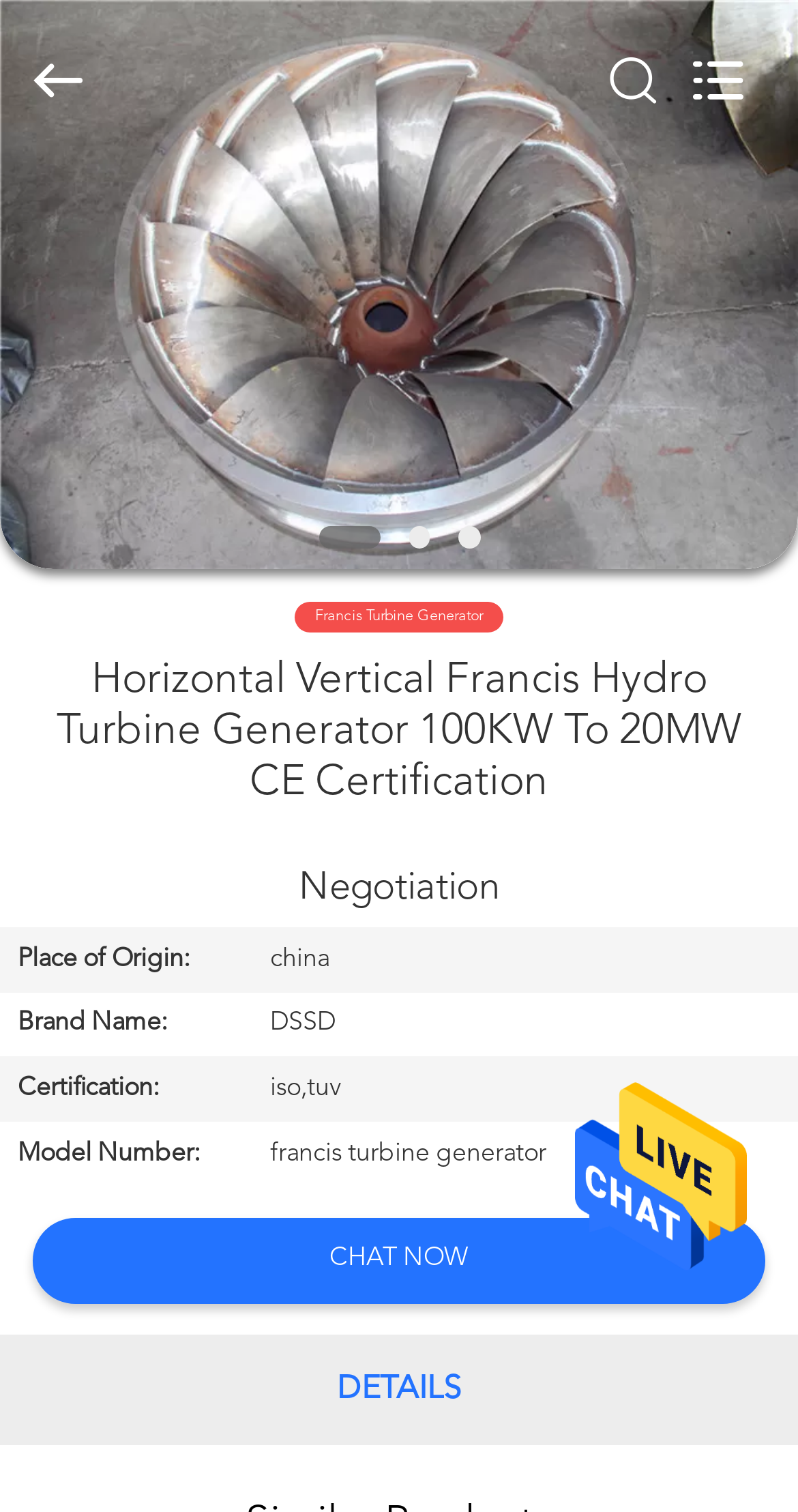Please find the bounding box coordinates of the element's region to be clicked to carry out this instruction: "Search what you want".

[0.0, 0.0, 0.88, 0.106]